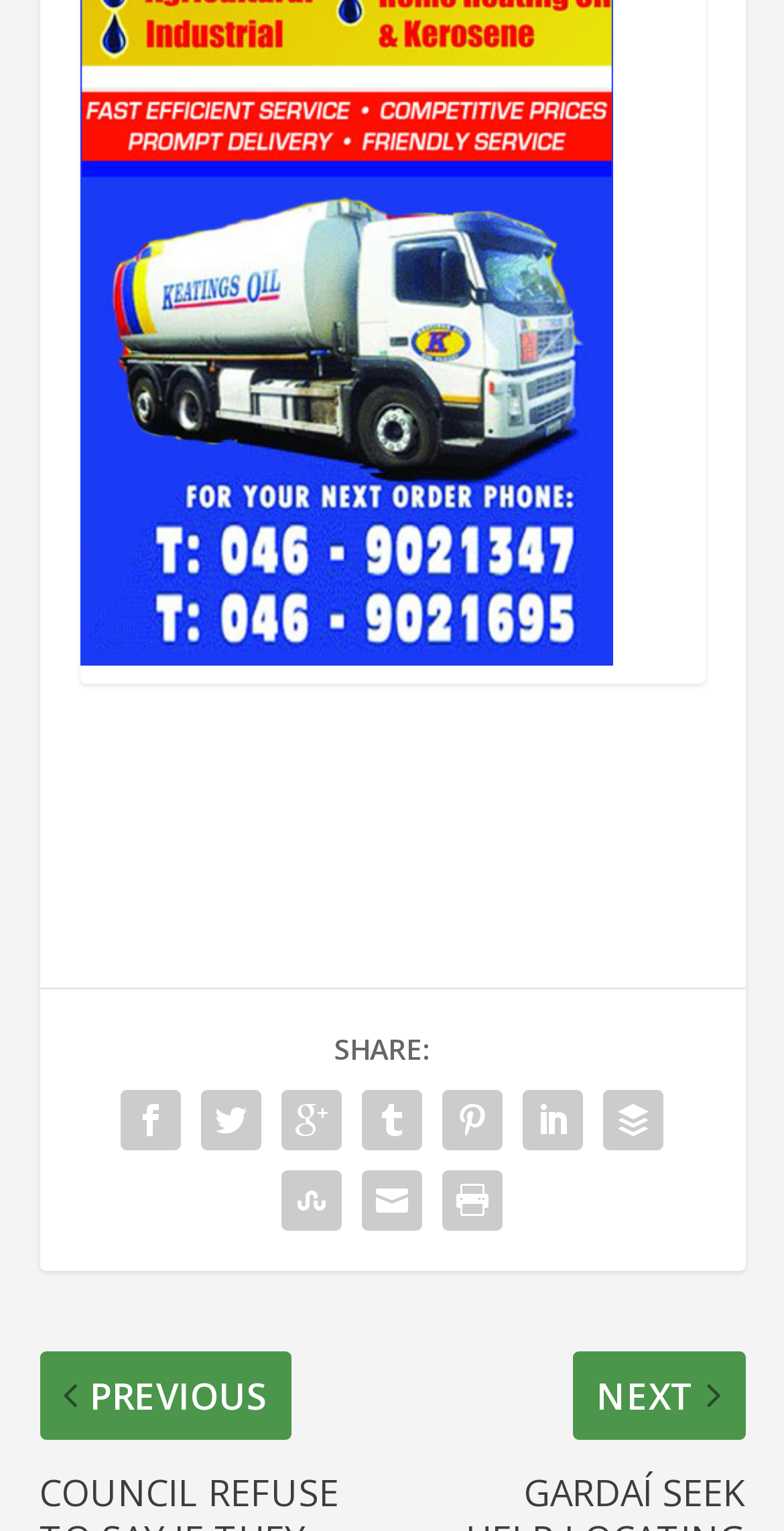How many social media platforms are available?
Please provide a single word or phrase as your answer based on the screenshot.

9